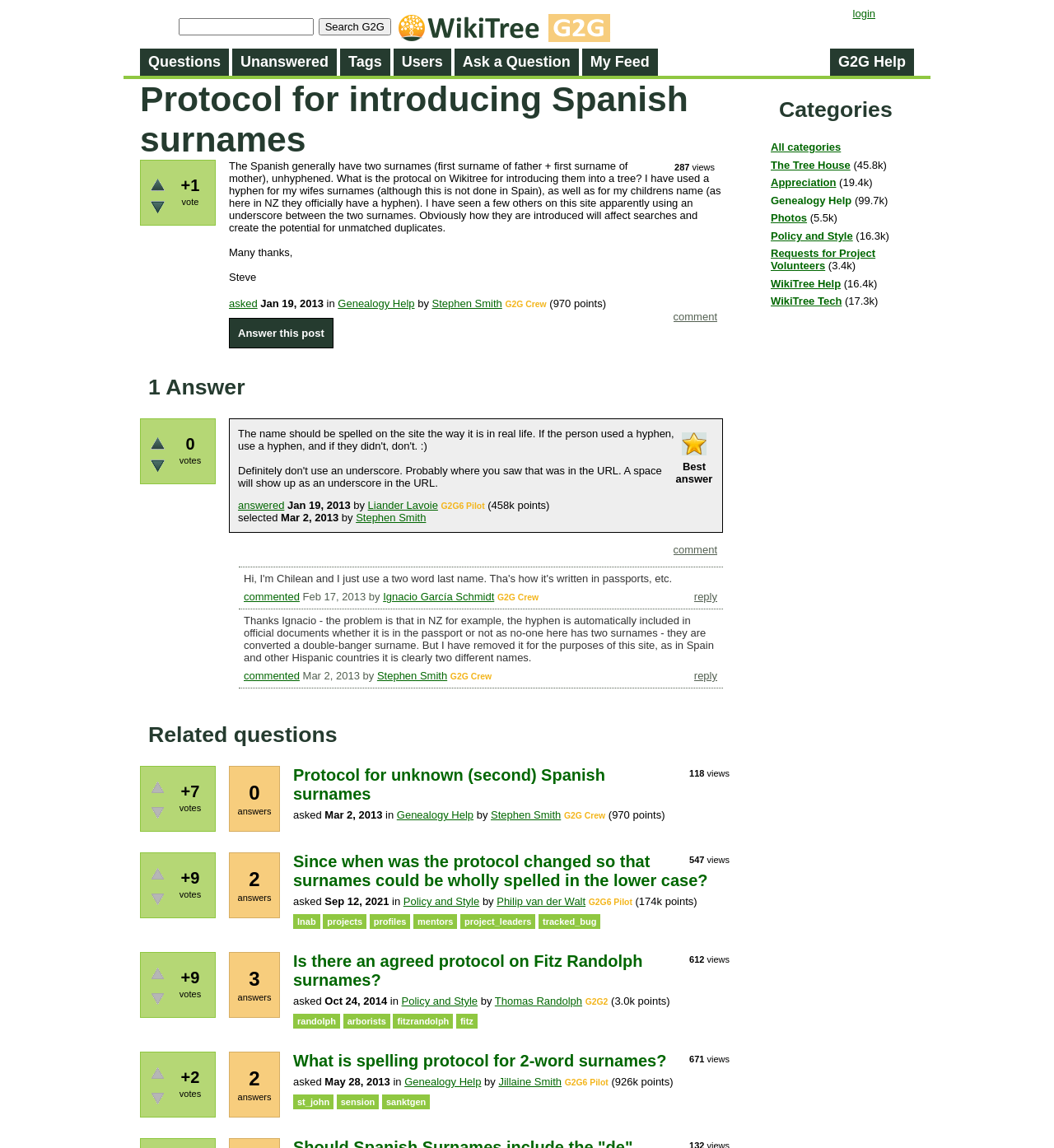Please locate the bounding box coordinates of the element that should be clicked to achieve the given instruction: "Search G2G".

[0.302, 0.016, 0.371, 0.031]